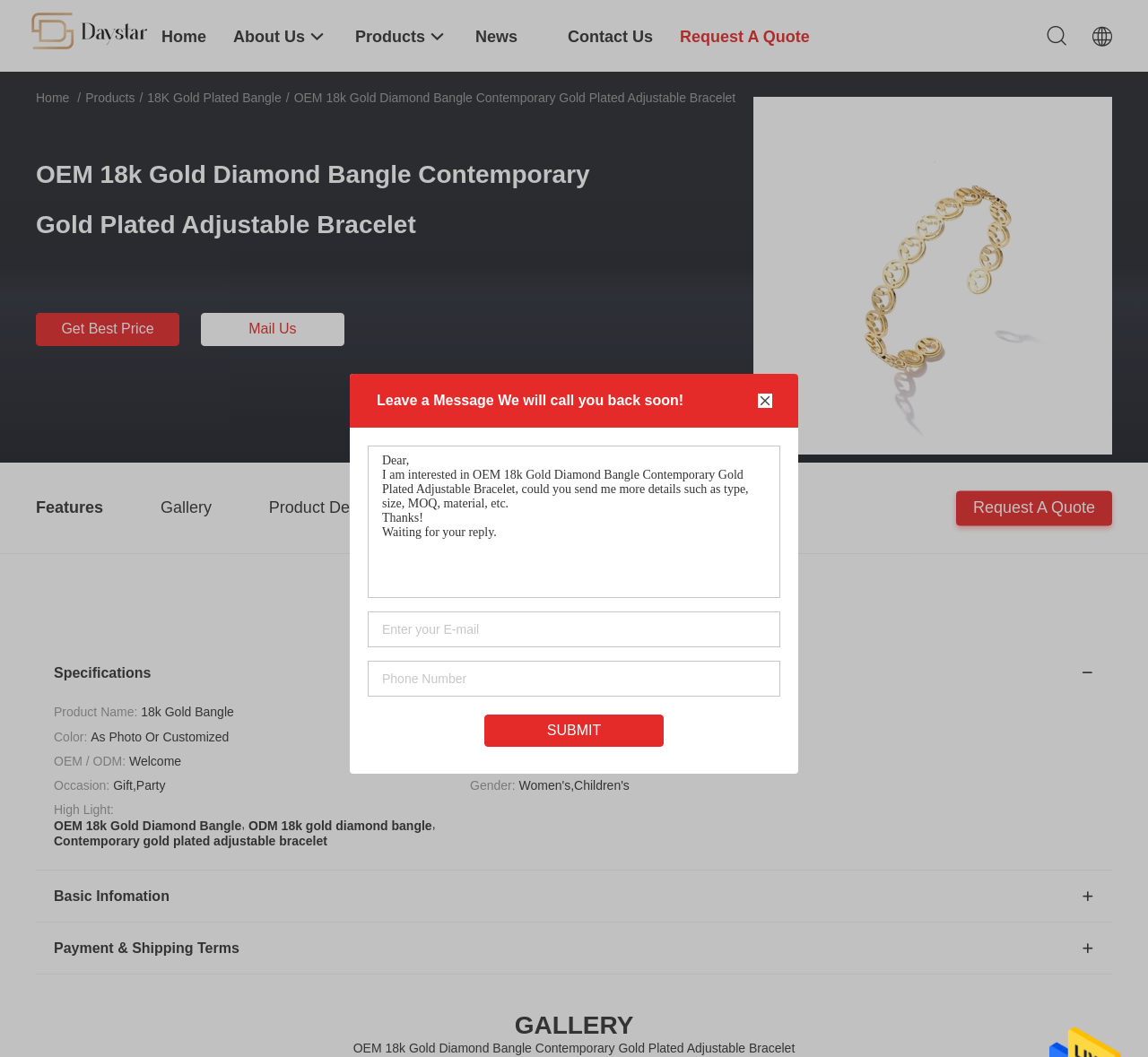Find the bounding box coordinates of the area to click in order to follow the instruction: "Click the 'Mail Us' button".

[0.175, 0.296, 0.3, 0.327]